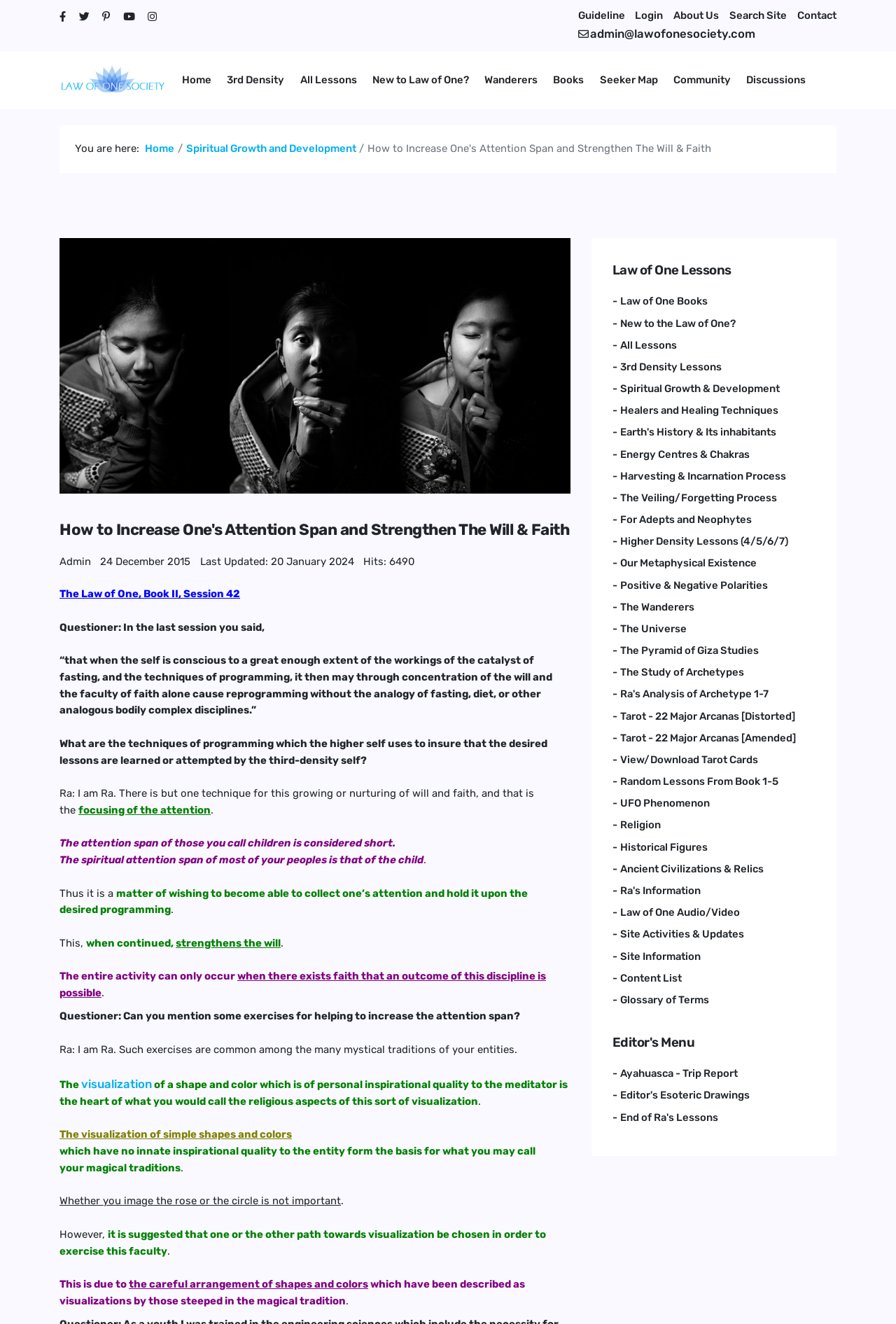Create a full and detailed caption for the entire webpage.

This webpage is about spiritual growth and development, specifically focusing on increasing one's attention span and strengthening the will and faith. At the top of the page, there are social media links to Facebook, Twitter, Pinterest, YouTube, and Instagram, followed by a navigation menu with links to Guideline, Login, About Us, Search Site, and Contact.

Below the navigation menu, there is a logo of the Law of One Society, accompanied by a link to the organization's website. The main content of the page is divided into two sections. On the left side, there is a menu with links to various lessons and topics, including Law of One Books, New to the Law of One?, All Lessons, 3rd Density Lessons, Spiritual Growth & Development, Healers and Healing Techniques, Earth's History & Its inhabitants, Energy Centres & Chakras, and Harvesting & Incarnation Process.

On the right side, there is a long article discussing the importance of attention span and willpower in spiritual growth. The article is divided into several sections, each with a heading and a series of paragraphs. The text is interspersed with quotes from Ra, a spiritual entity, and includes discussions on the techniques of programming, focusing of the attention, and visualization exercises to increase attention span and strengthen the will. The article also mentions the role of faith in achieving spiritual growth and development.

Throughout the page, there are several images, including a logo of the Law of One Society and an image related to the article's topic. The overall layout of the page is clean and easy to navigate, with clear headings and concise text.